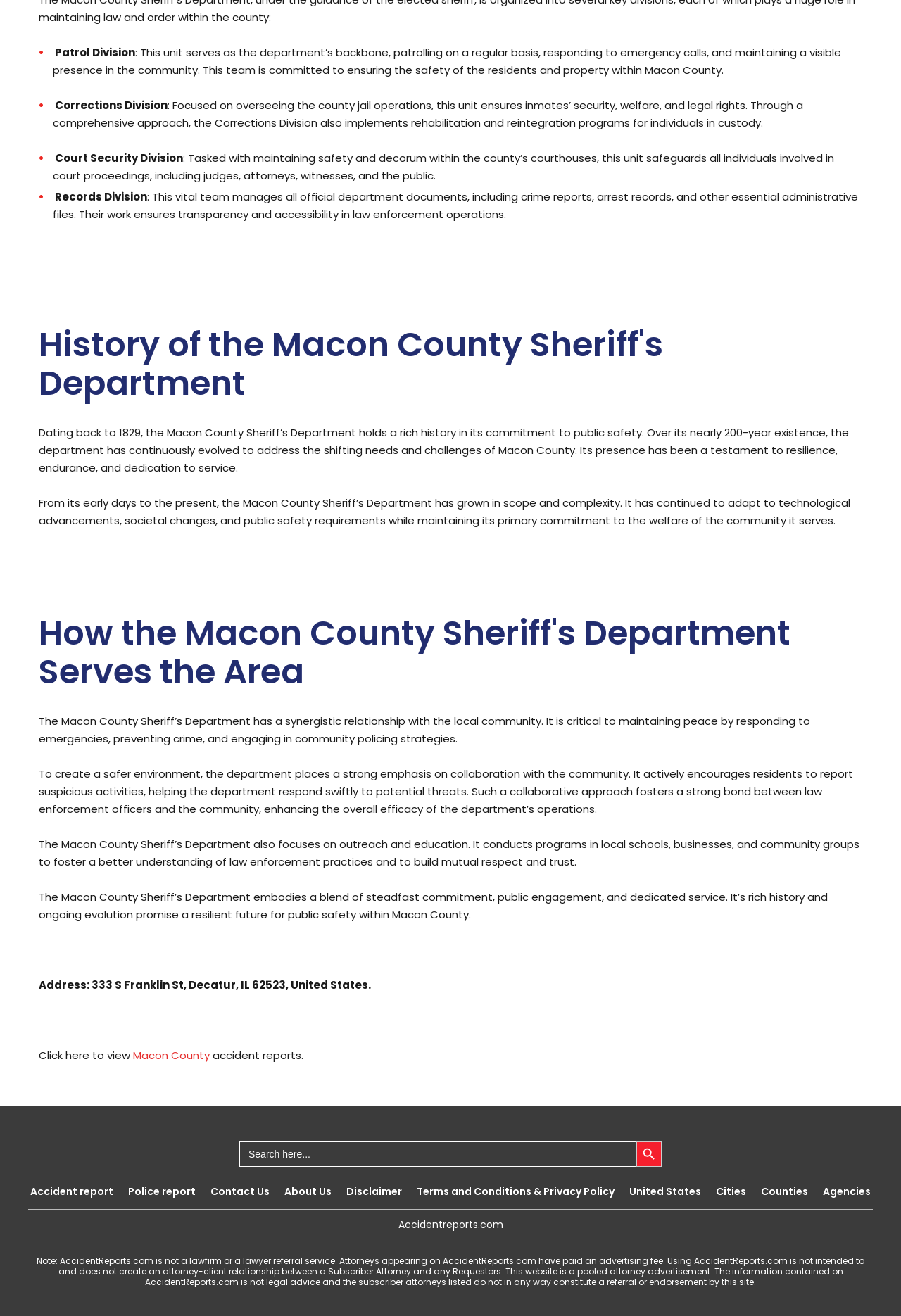Please find the bounding box coordinates of the element that needs to be clicked to perform the following instruction: "Search for accident reports". The bounding box coordinates should be four float numbers between 0 and 1, represented as [left, top, right, bottom].

[0.266, 0.867, 0.734, 0.899]